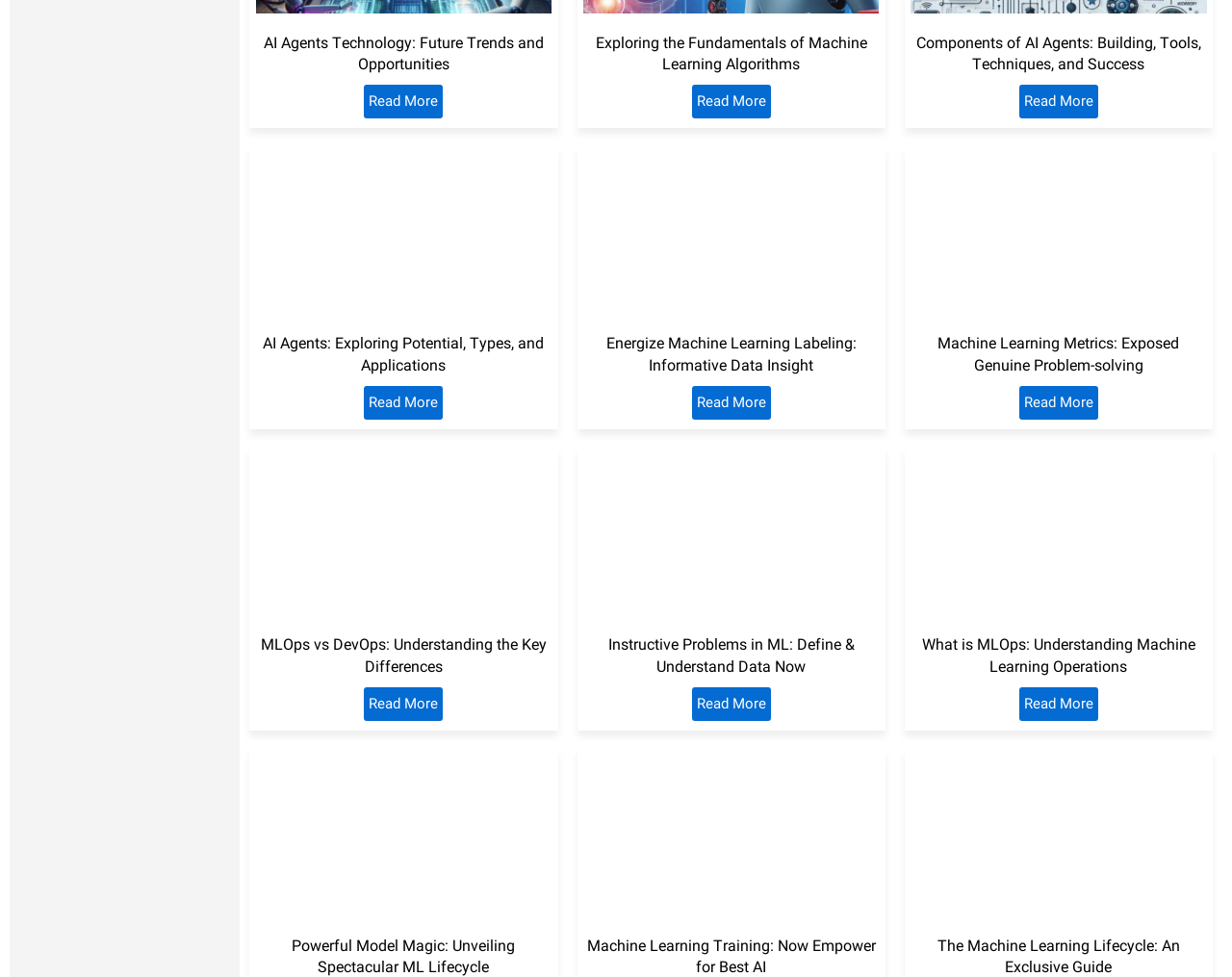Kindly determine the bounding box coordinates of the area that needs to be clicked to fulfill this instruction: "Explore Machine Learning labeling".

[0.473, 0.151, 0.714, 0.322]